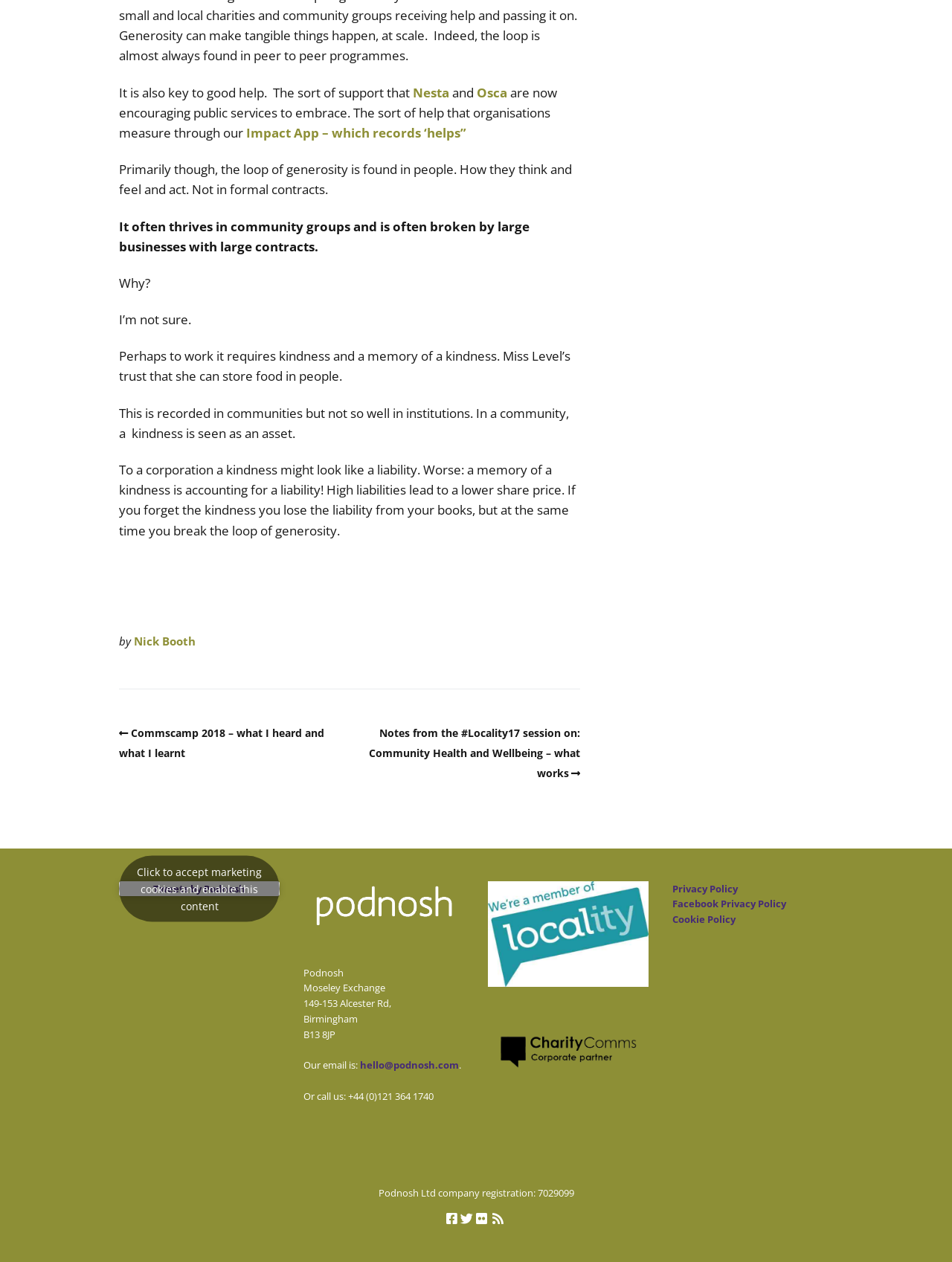Locate the bounding box for the described UI element: "alt="CharityComms Member"". Ensure the coordinates are four float numbers between 0 and 1, formatted as [left, top, right, bottom].

[0.512, 0.847, 0.681, 0.858]